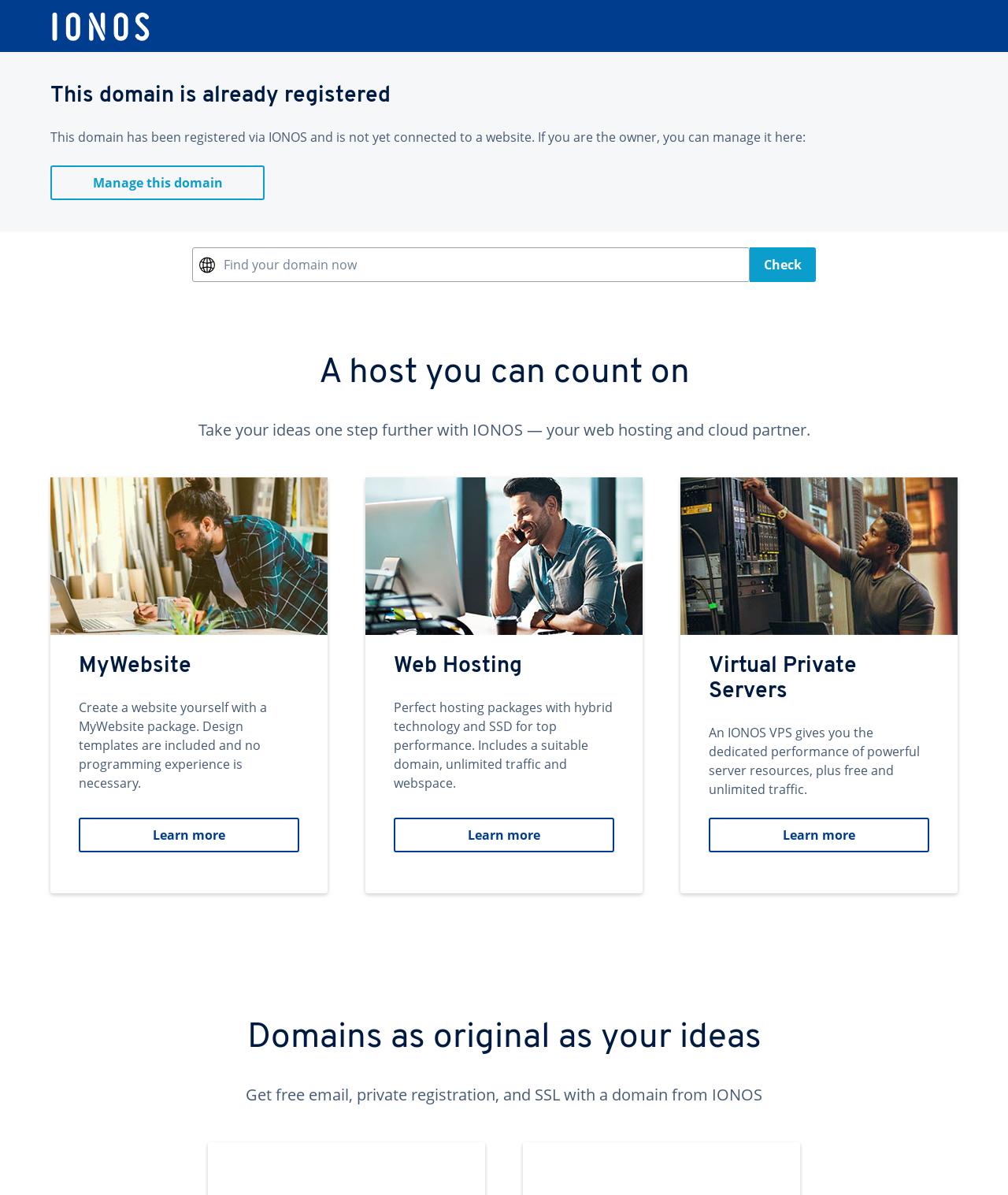Using the format (top-left x, top-left y, bottom-right x, bottom-right y), and given the element description, identify the bounding box coordinates within the screenshot: Check

[0.744, 0.207, 0.809, 0.236]